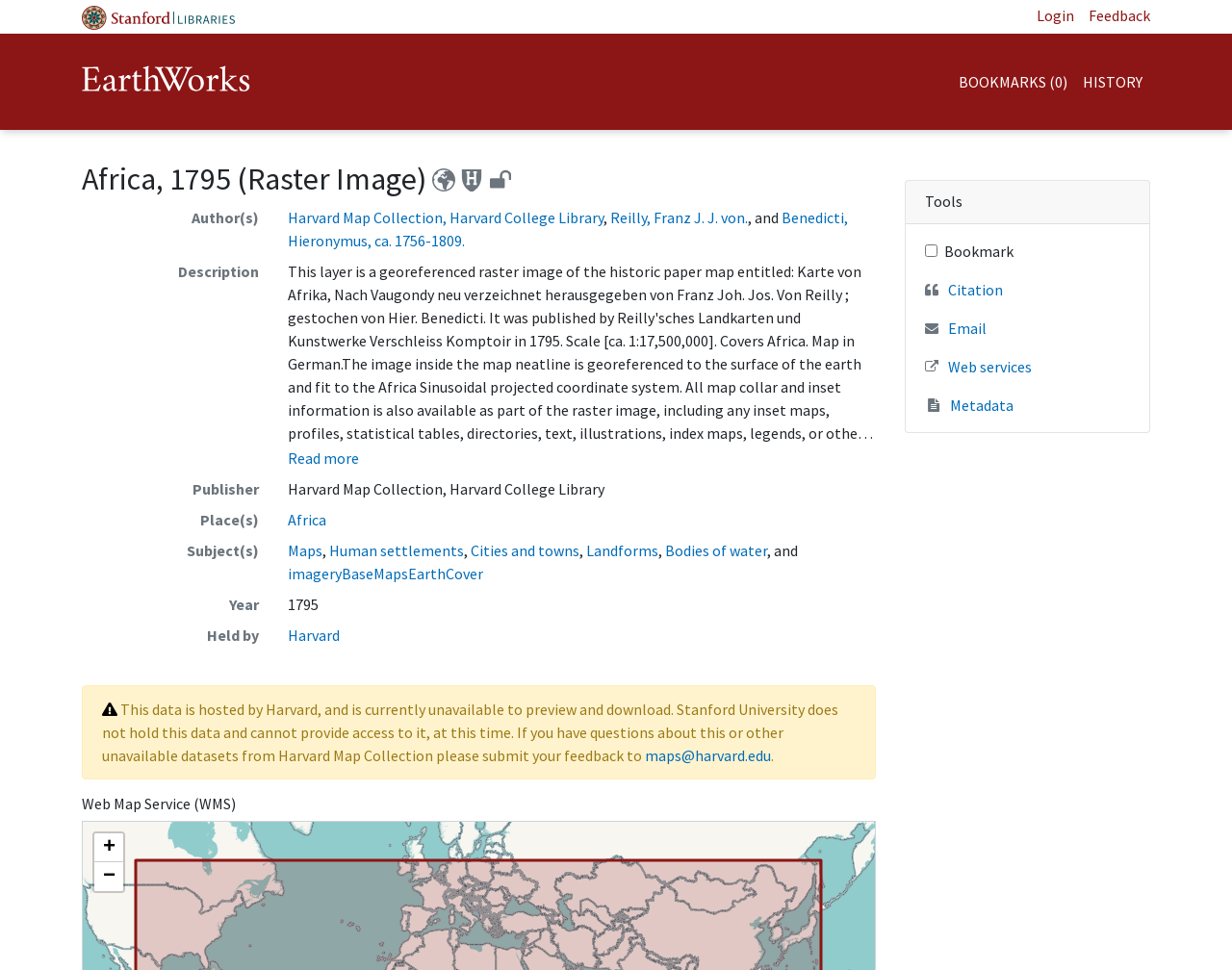What is the current status of the dataset?
Provide a thorough and detailed answer to the question.

I found this answer by looking at the static text that says 'This data is hosted by Harvard, and is currently unavailable to preview and download'.